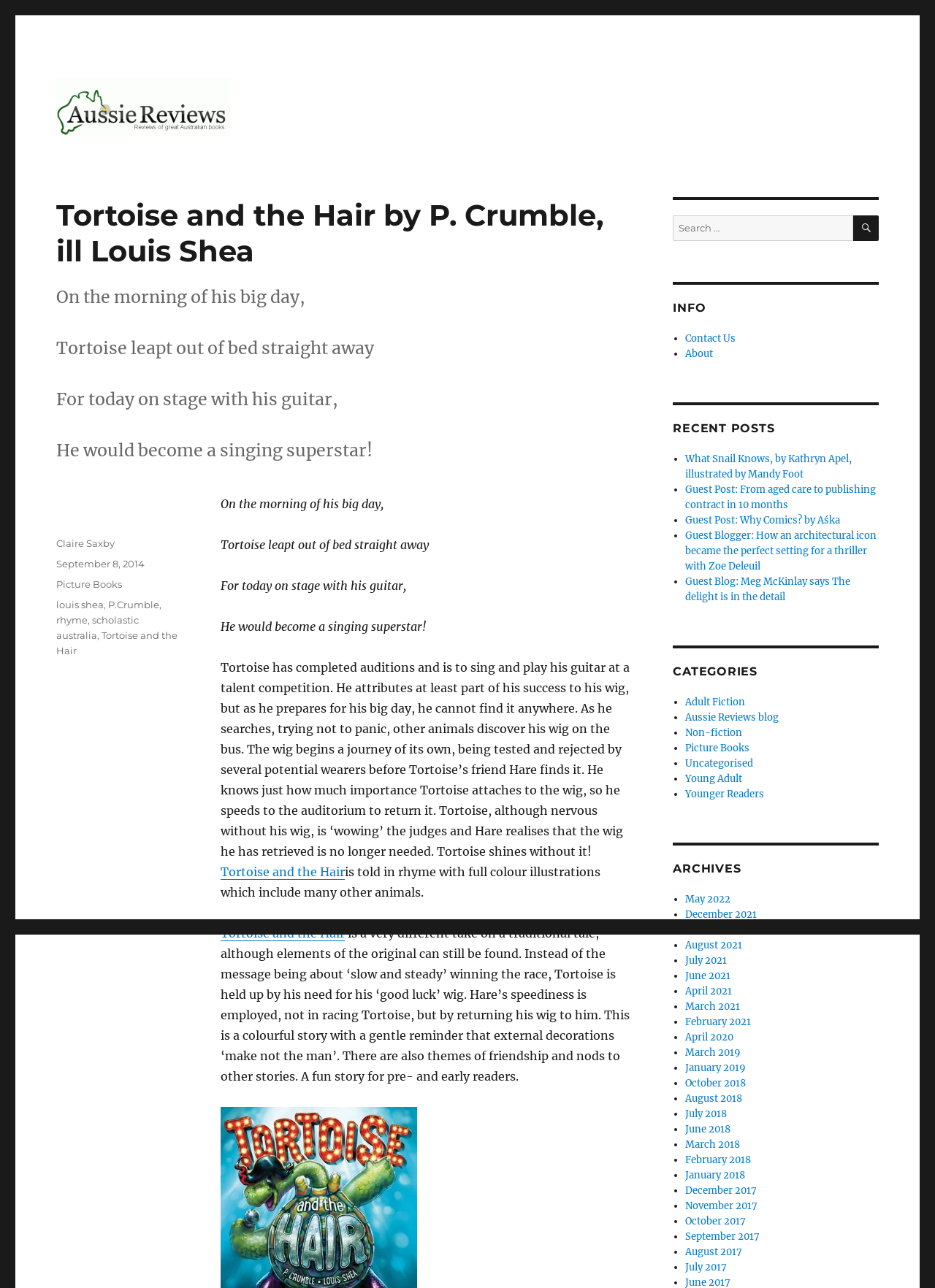Respond with a single word or phrase for the following question: 
What is the category of the book?

Picture Books